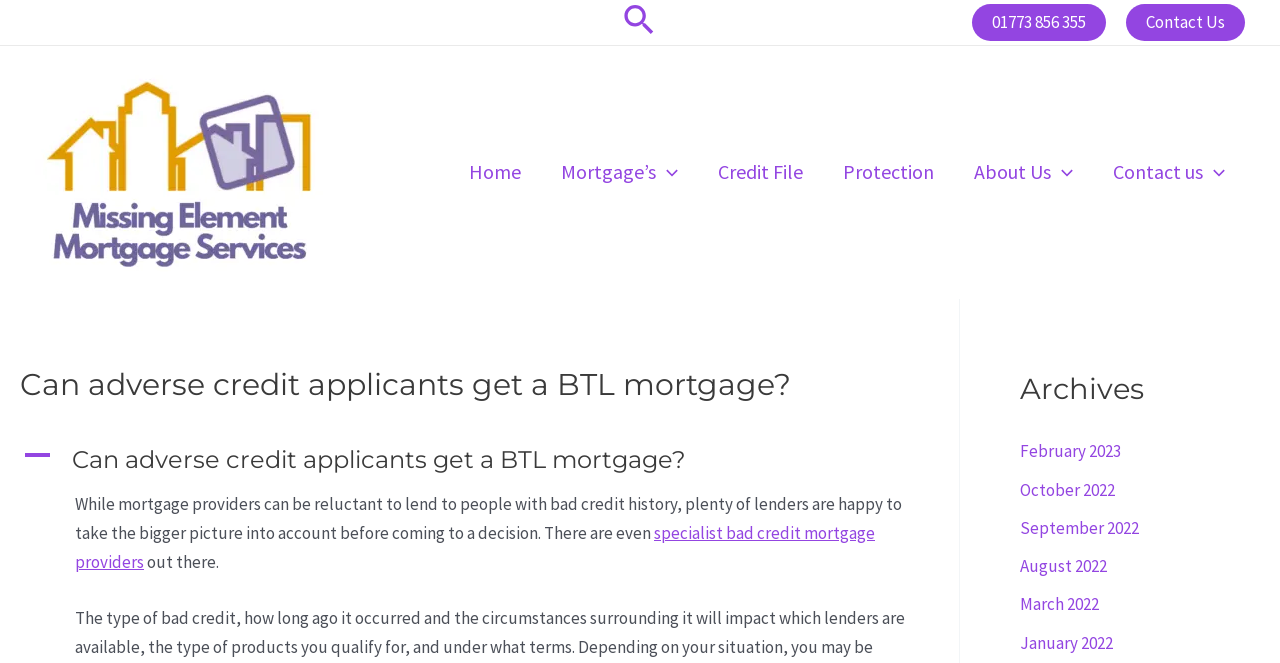Please find the bounding box for the UI element described by: "February 2023".

[0.797, 0.664, 0.876, 0.697]